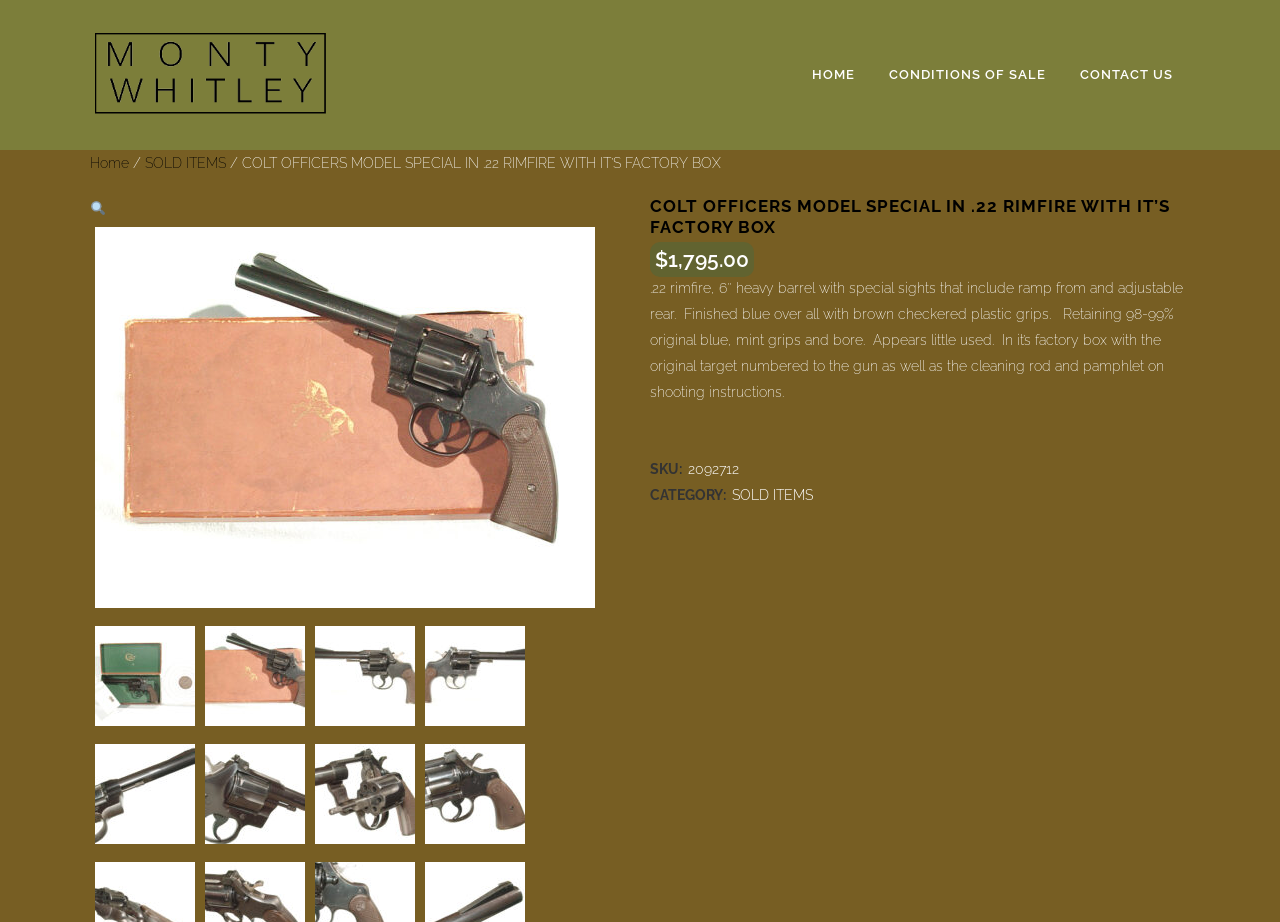Predict the bounding box coordinates of the area that should be clicked to accomplish the following instruction: "Click the CONTACT US link". The bounding box coordinates should consist of four float numbers between 0 and 1, i.e., [left, top, right, bottom].

[0.83, 0.0, 0.93, 0.163]